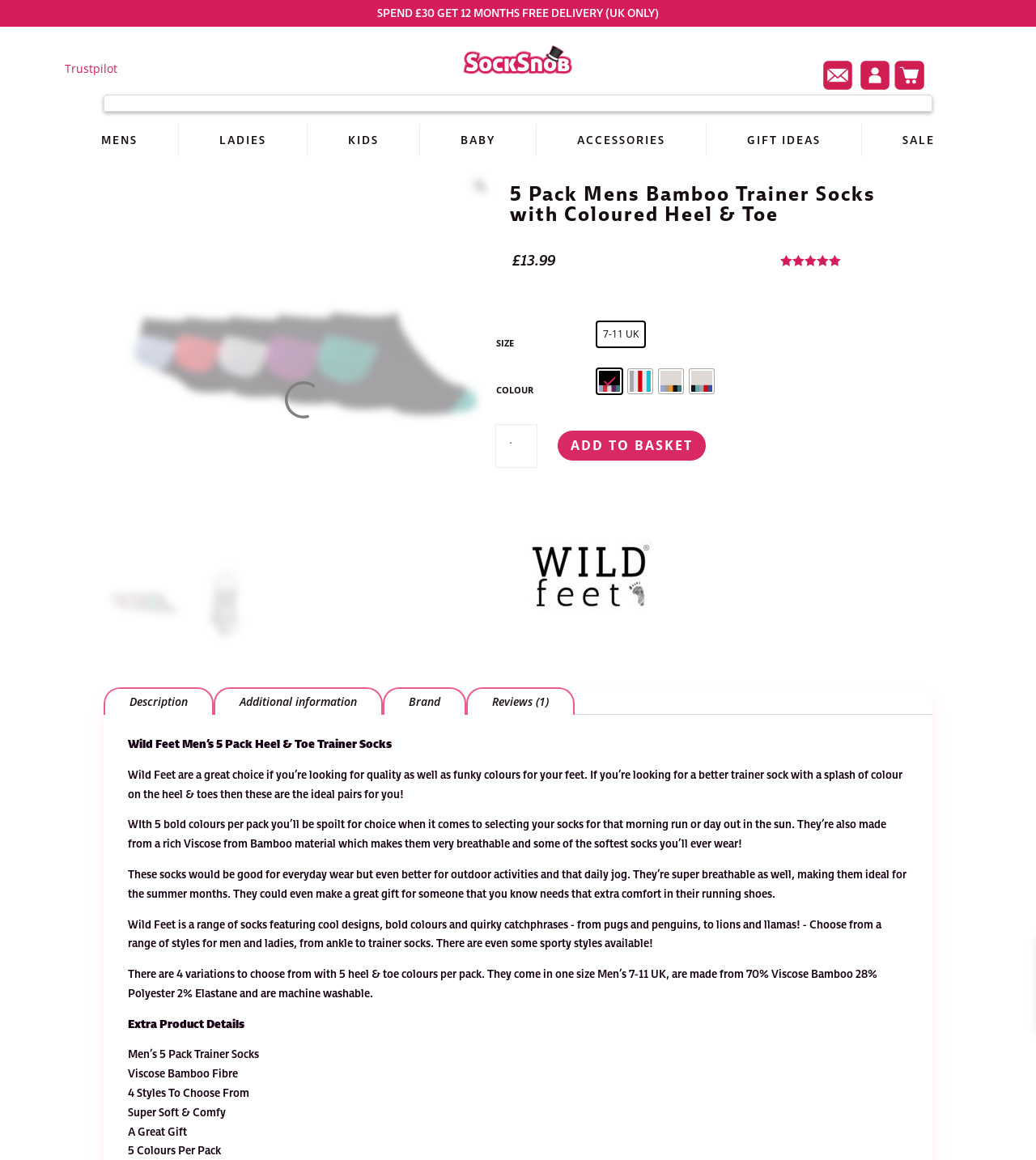Identify the headline of the webpage and generate its text content.

5 Pack Mens Bamboo Trainer Socks with Coloured Heel & Toe